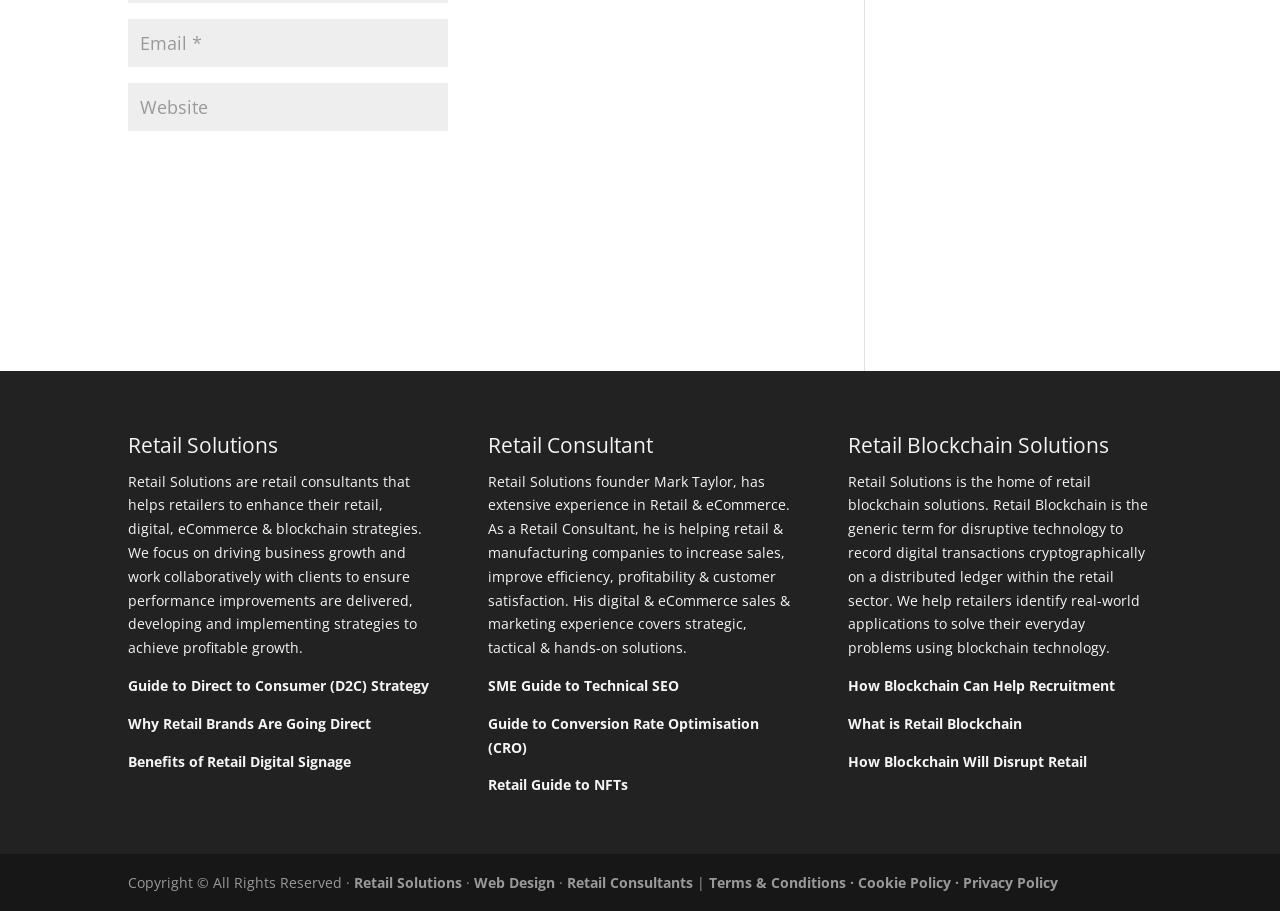Please specify the bounding box coordinates of the region to click in order to perform the following instruction: "Submit a comment".

[0.469, 0.161, 0.632, 0.216]